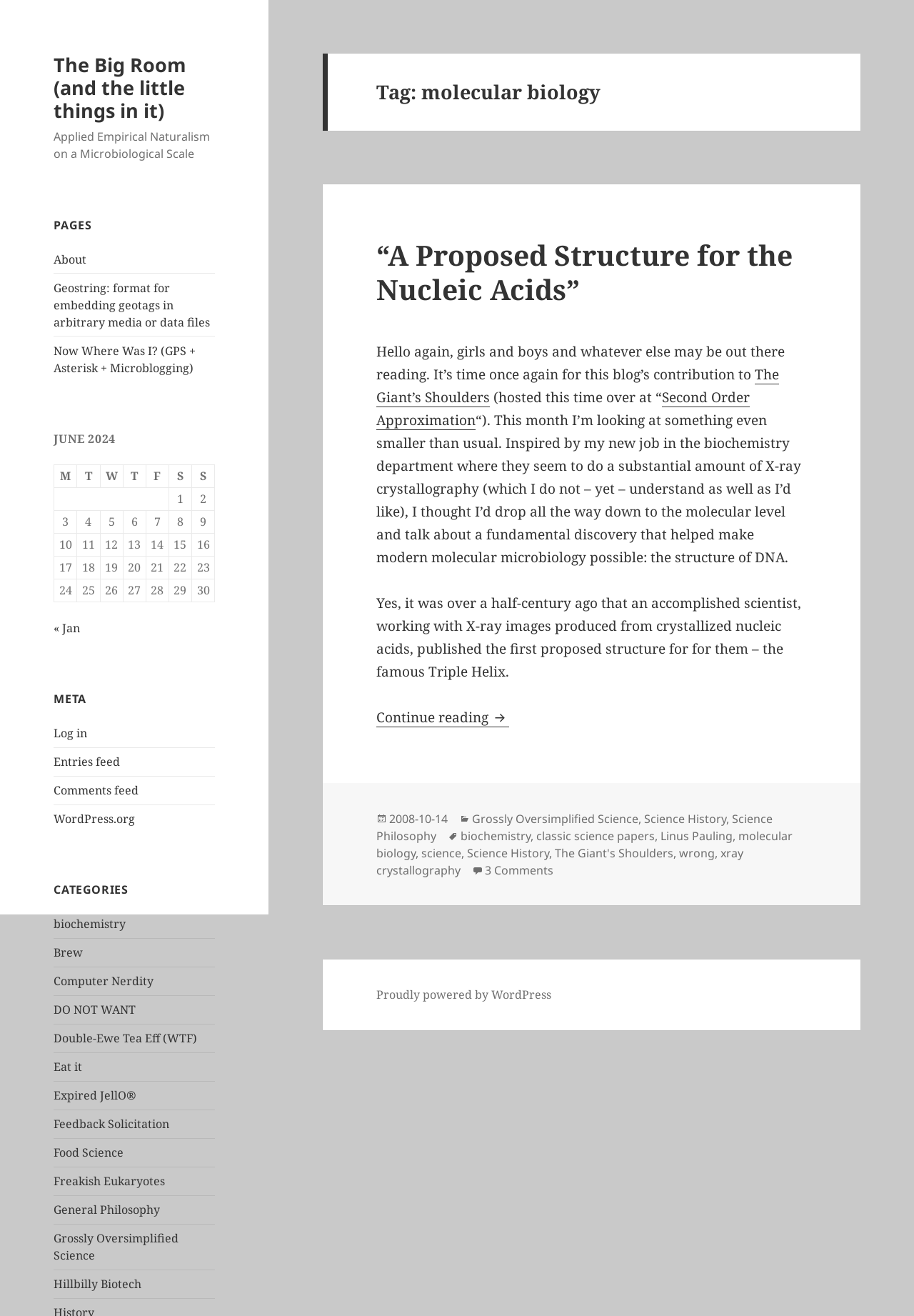Use a single word or phrase to respond to the question:
How many columns are in the table?

7